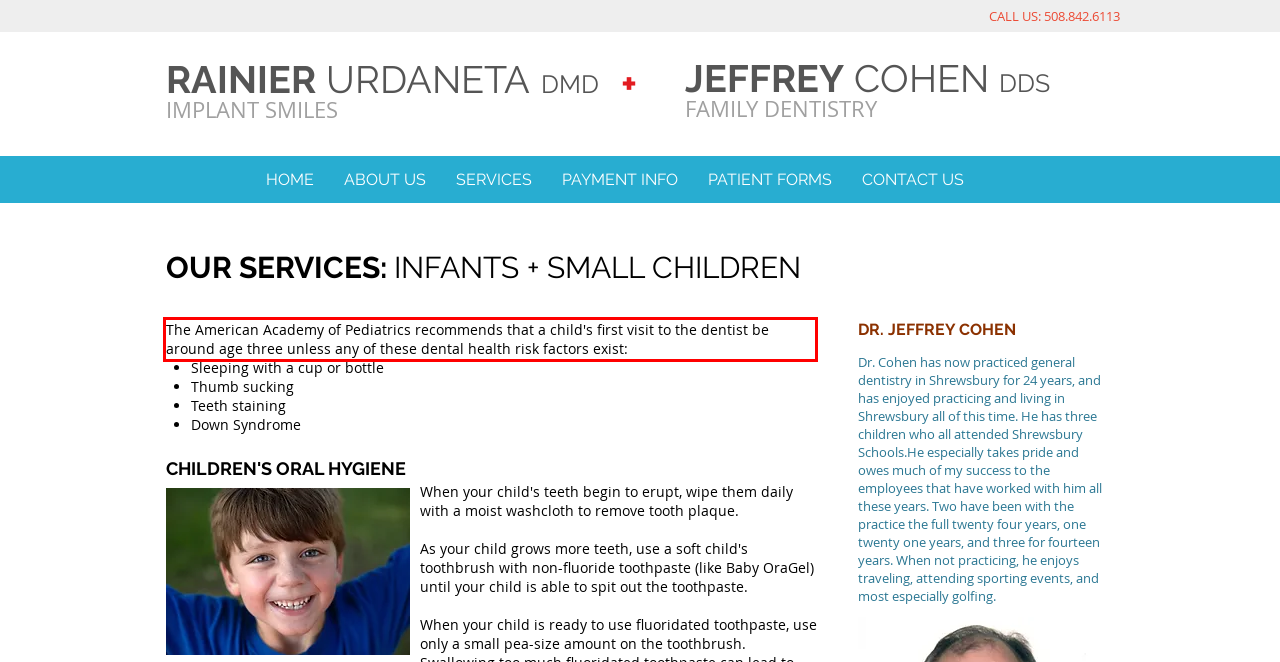Within the provided webpage screenshot, find the red rectangle bounding box and perform OCR to obtain the text content.

The American Academy of Pediatrics recommends that a child's first visit to the dentist be around age three unless any of these dental health risk factors exist: